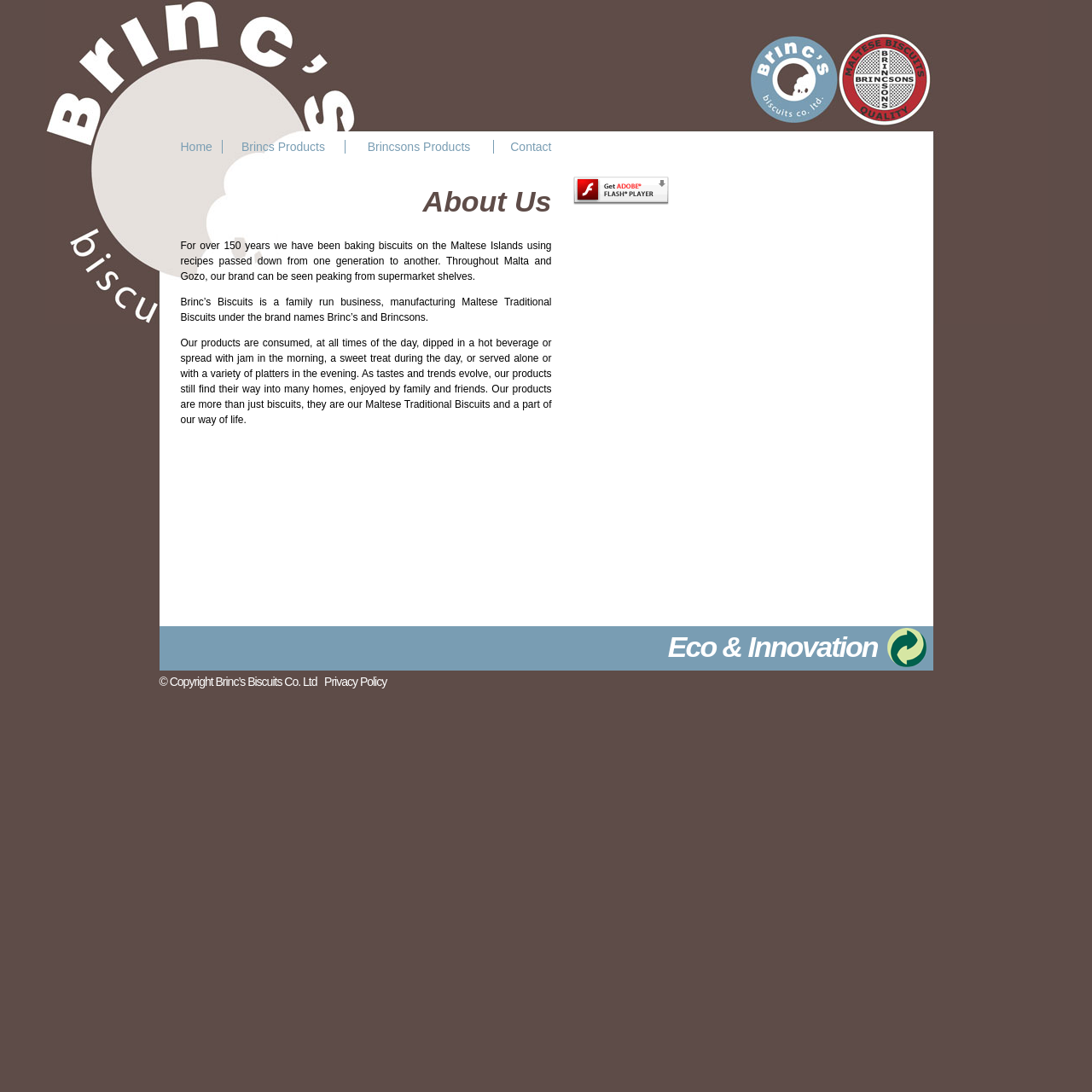What is required to view the content on the page?
Based on the screenshot, give a detailed explanation to answer the question.

The webpage has a plugin object that requires Adobe Flash Player to view the content, as indicated by the text 'Content on this page requires a newer version of Adobe Flash Player'.